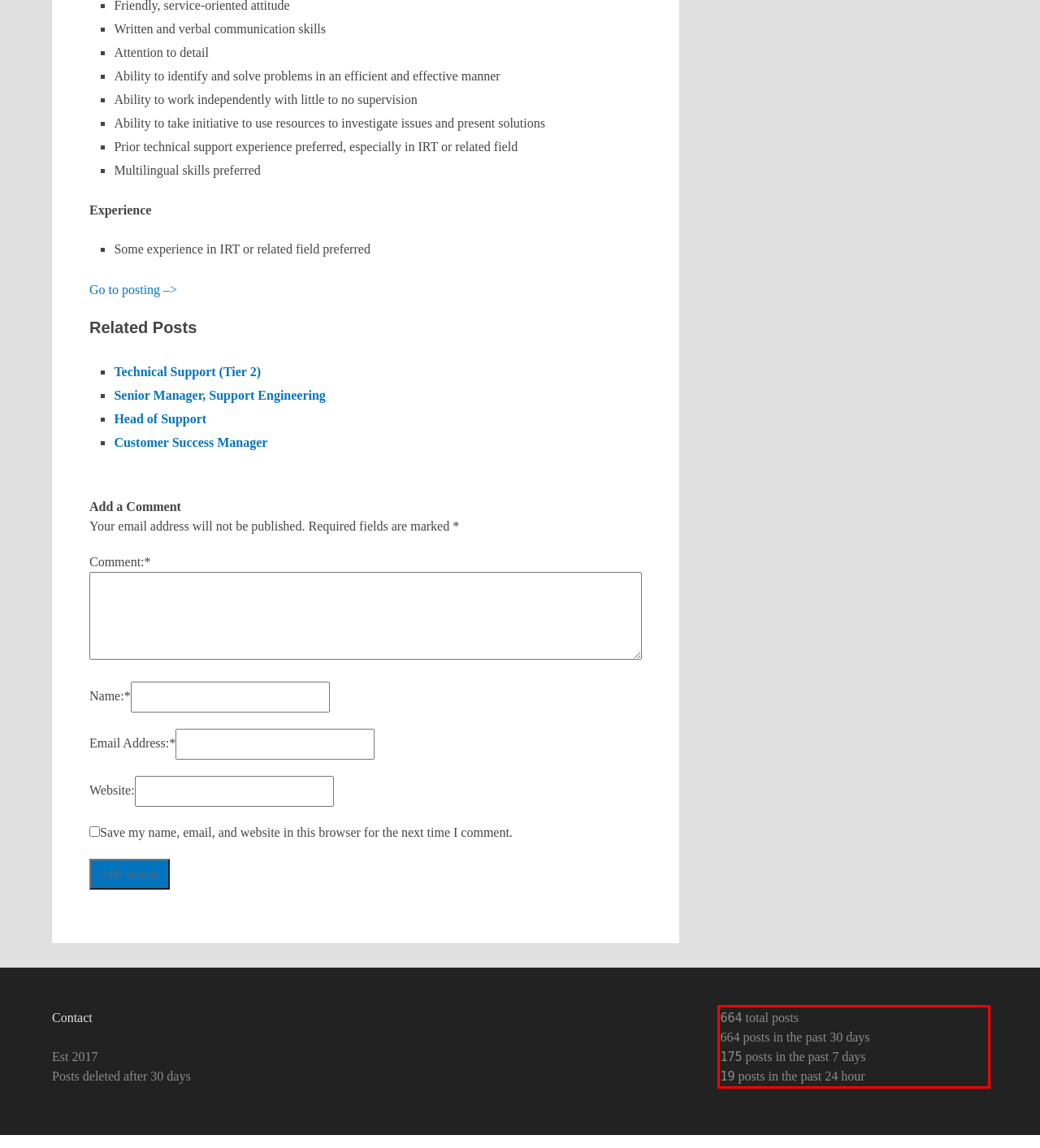In the given screenshot, locate the red bounding box and extract the text content from within it.

664 total posts 664 posts in the past 30 days 175 posts in the past 7 days 19 posts in the past 24 hour